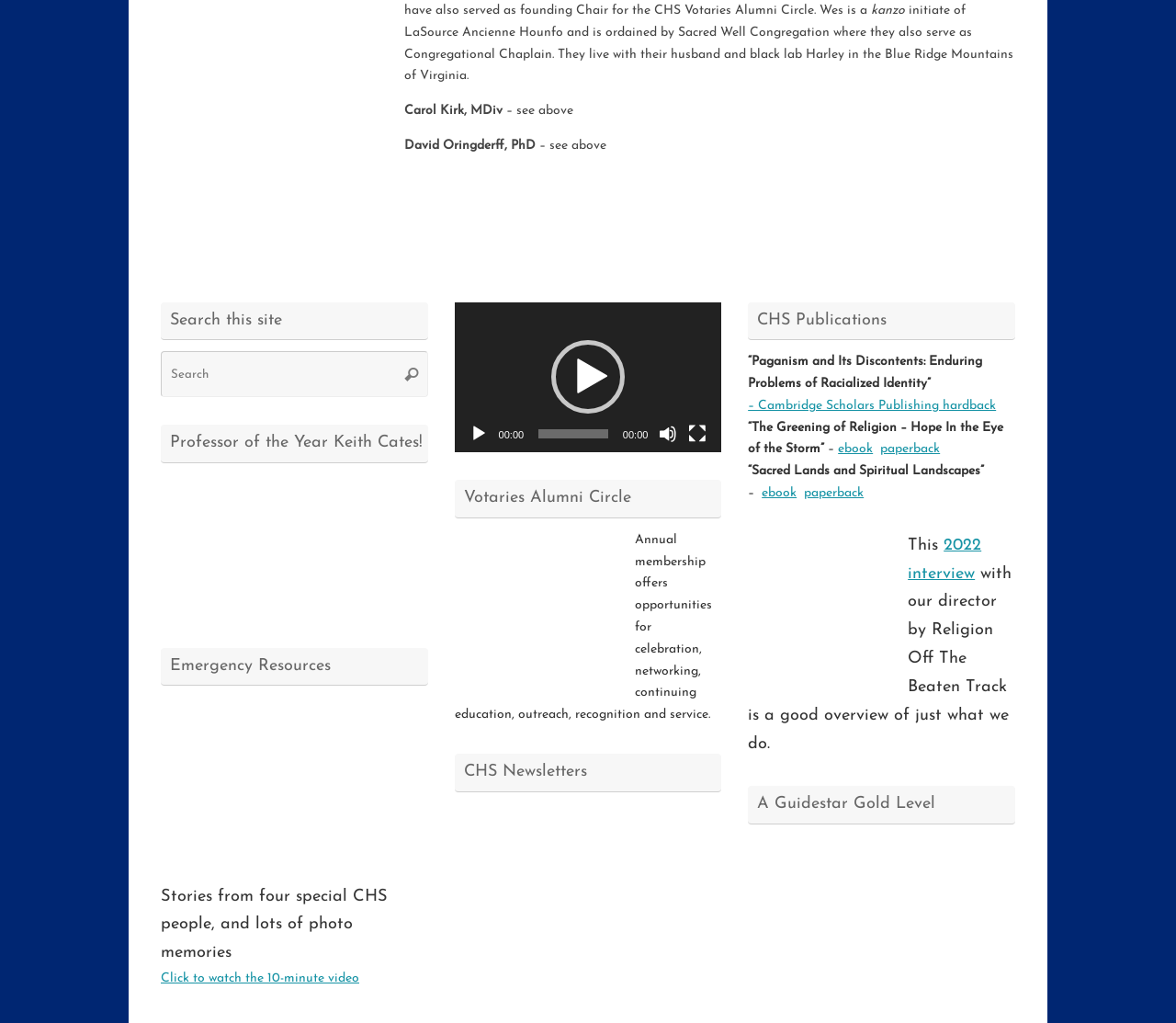Please identify the coordinates of the bounding box that should be clicked to fulfill this instruction: "Watch the 10-minute video".

[0.137, 0.95, 0.305, 0.963]